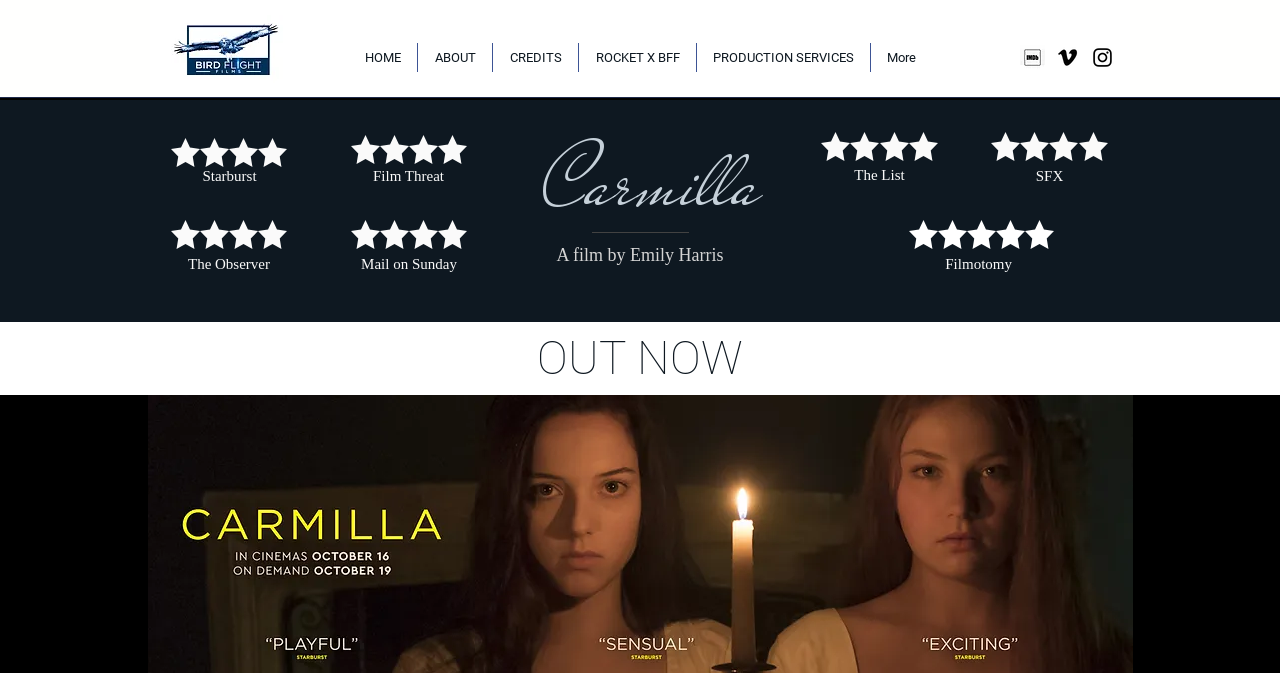Can you find the bounding box coordinates of the area I should click to execute the following instruction: "Go to the HOME page"?

[0.272, 0.064, 0.326, 0.107]